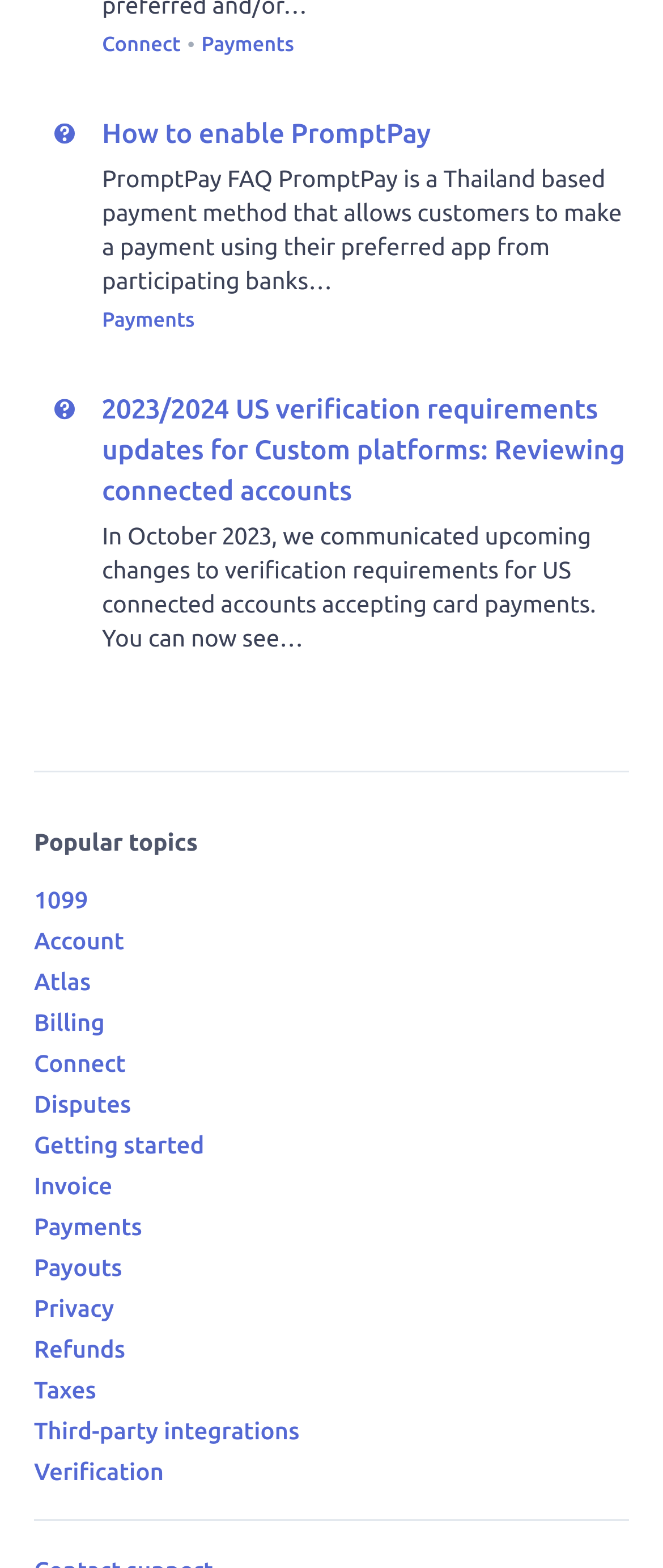Could you locate the bounding box coordinates for the section that should be clicked to accomplish this task: "Explore 1099 topics".

[0.051, 0.565, 0.133, 0.583]